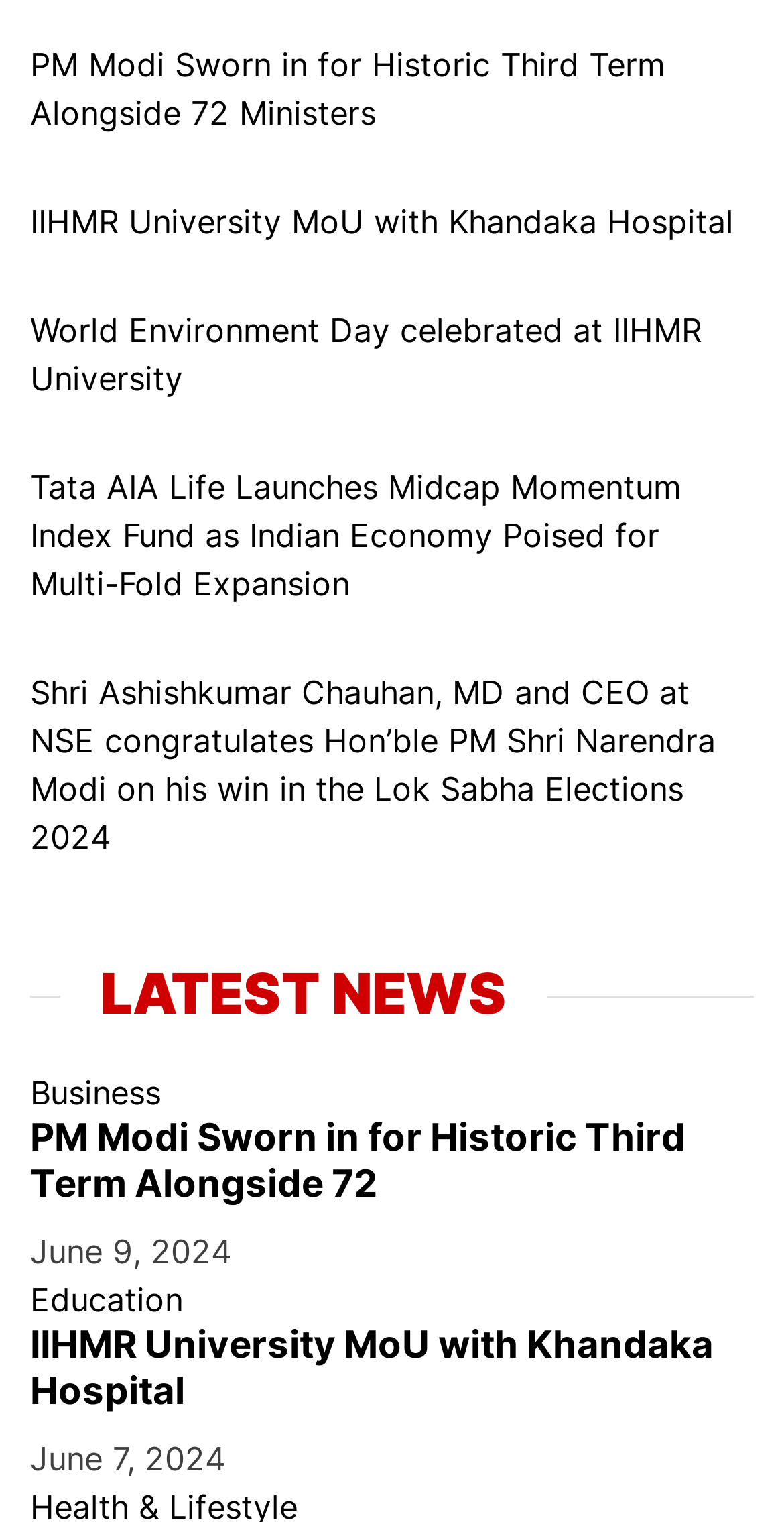What category is the 'Tata AIA Life Launches Midcap Momentum Index Fund' news under?
Answer with a single word or short phrase according to what you see in the image.

Business